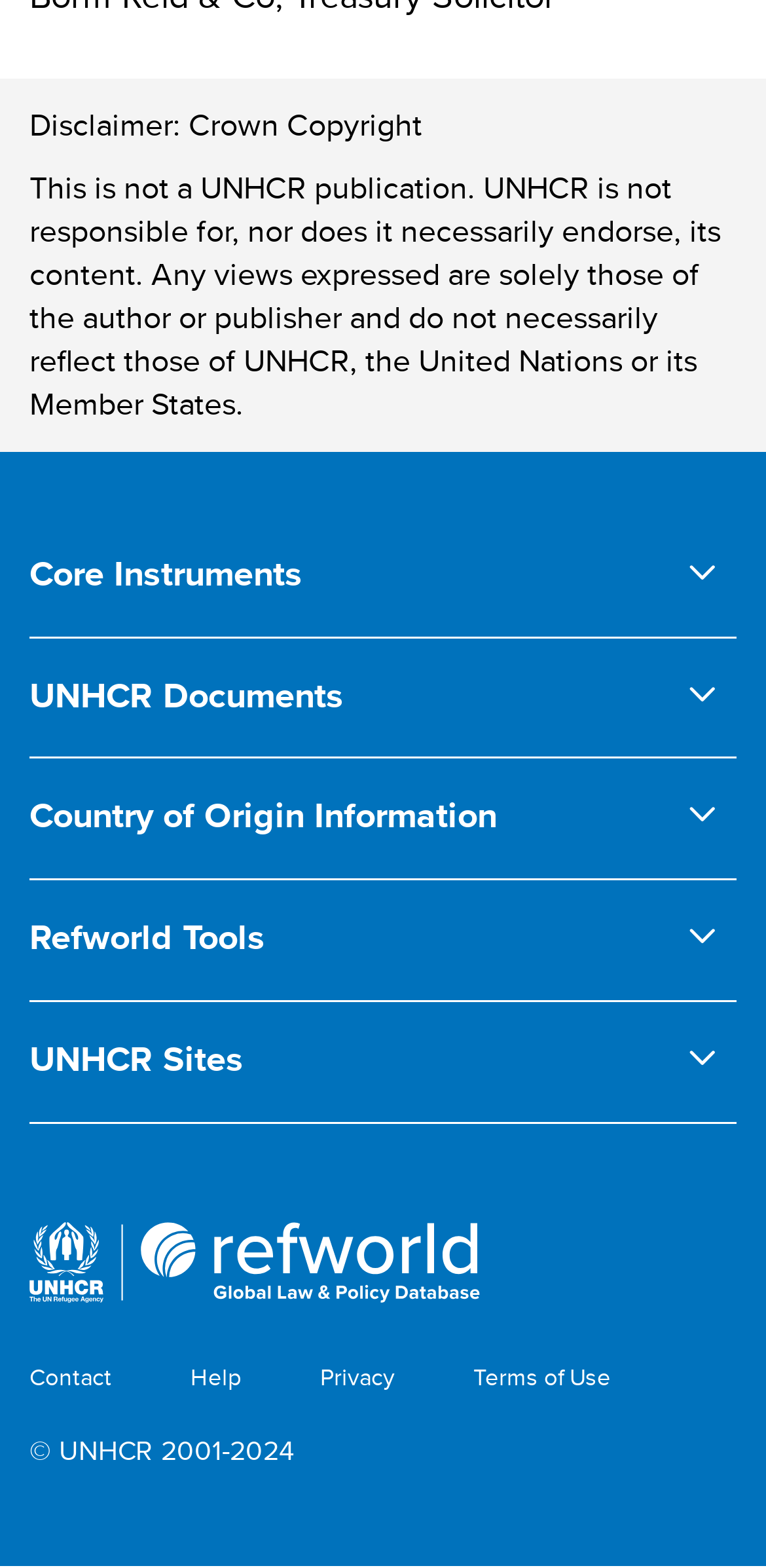Could you specify the bounding box coordinates for the clickable section to complete the following instruction: "Click on Core Instruments"?

[0.038, 0.349, 0.433, 0.382]